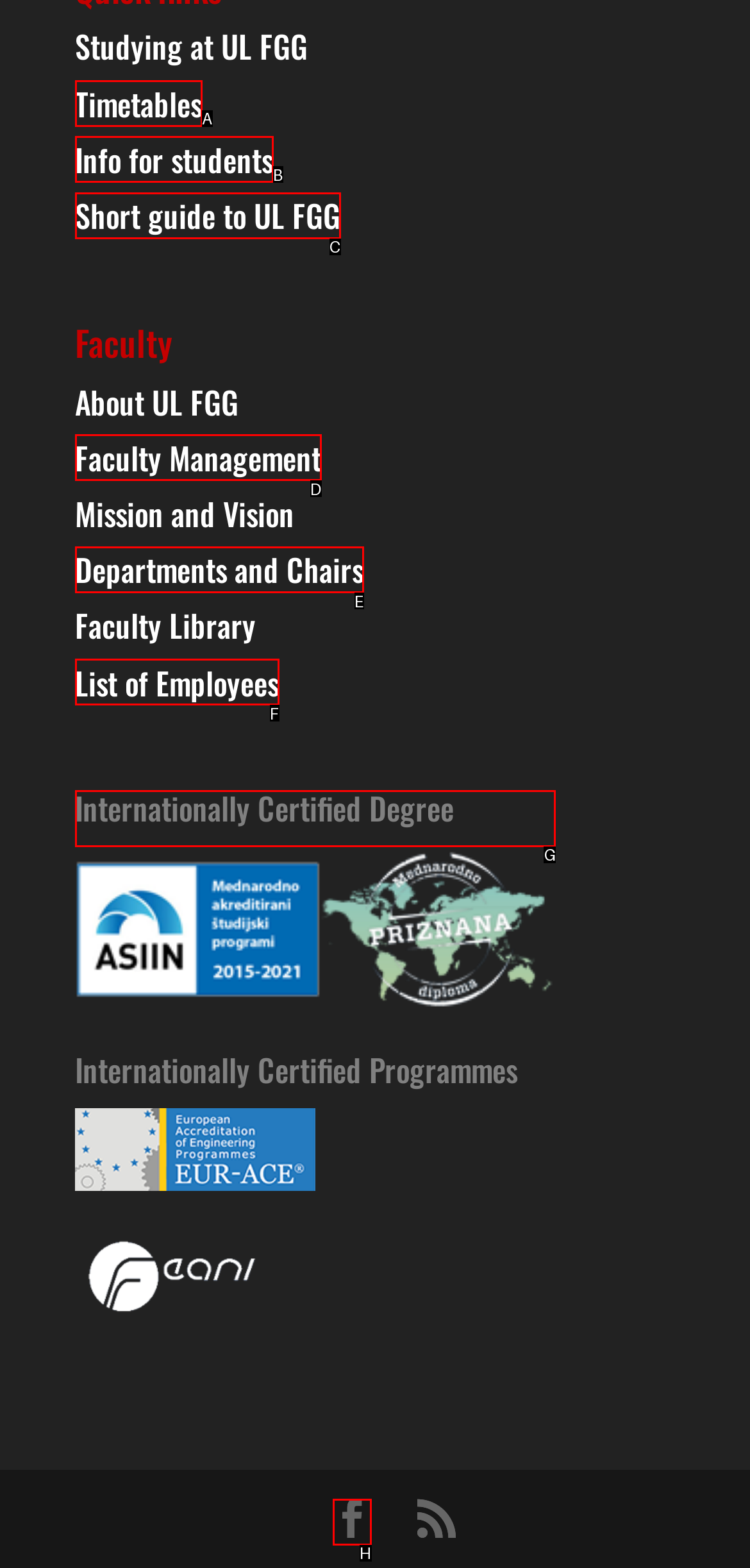Select the HTML element that needs to be clicked to perform the task: Learn about Internationally Certified Degree. Reply with the letter of the chosen option.

G